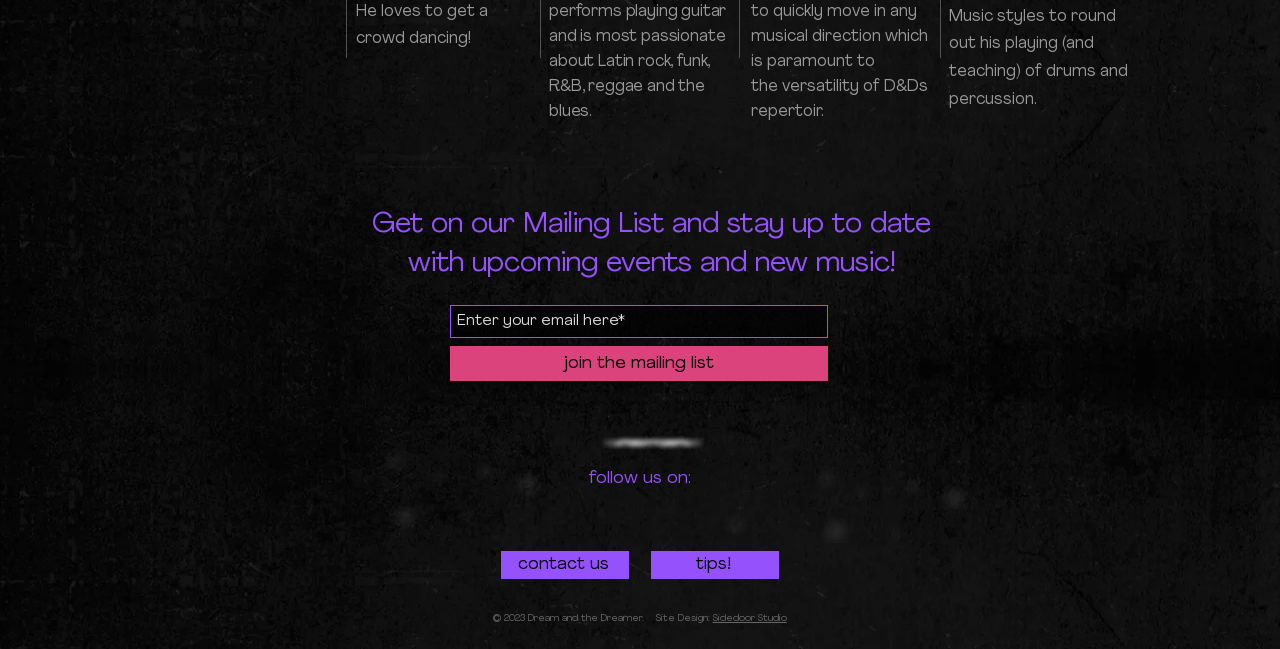What is the purpose of the textbox?
Provide a concise answer using a single word or phrase based on the image.

Enter email